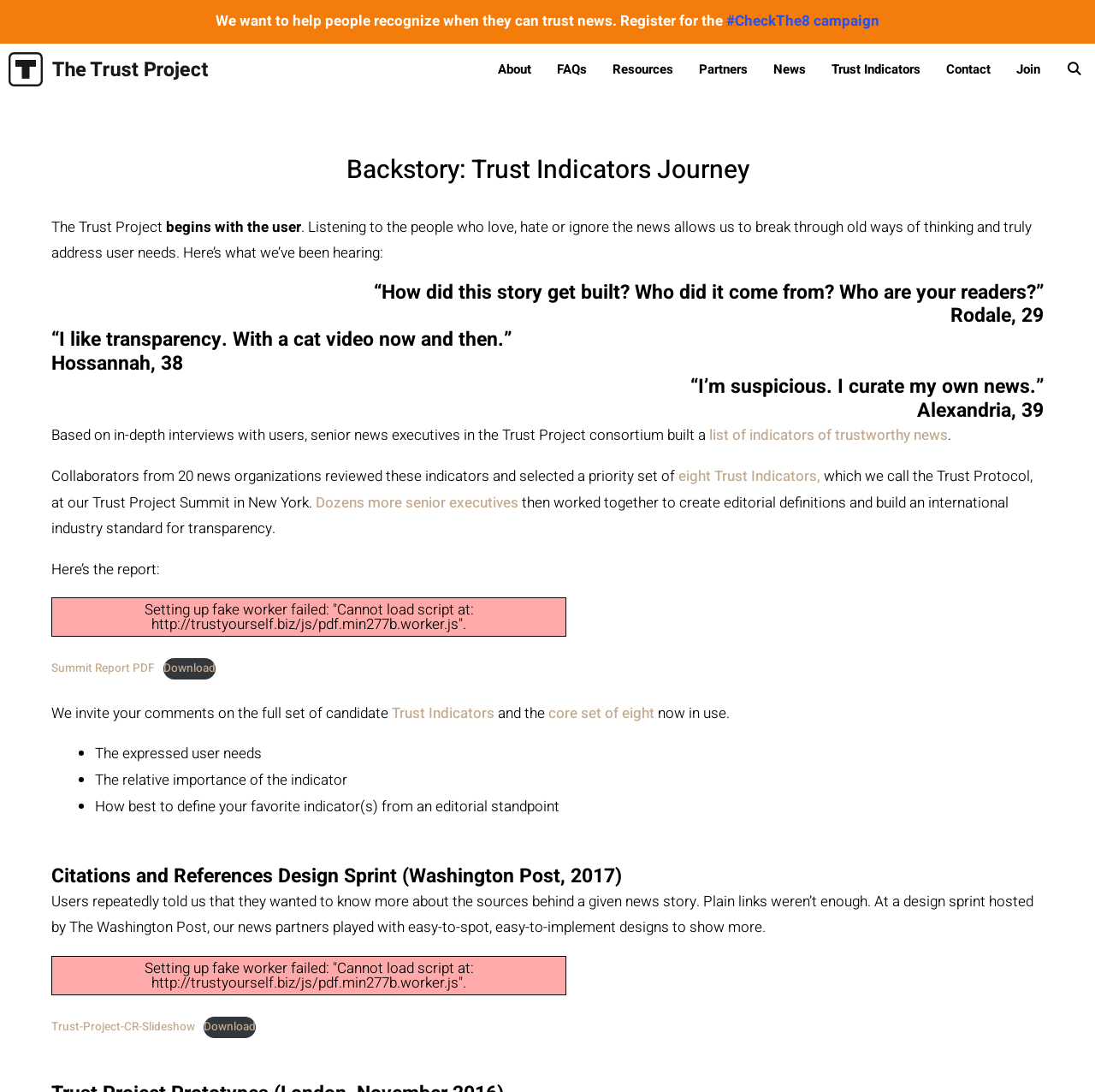Find the bounding box coordinates for the area that must be clicked to perform this action: "Download the file".

[0.149, 0.603, 0.197, 0.622]